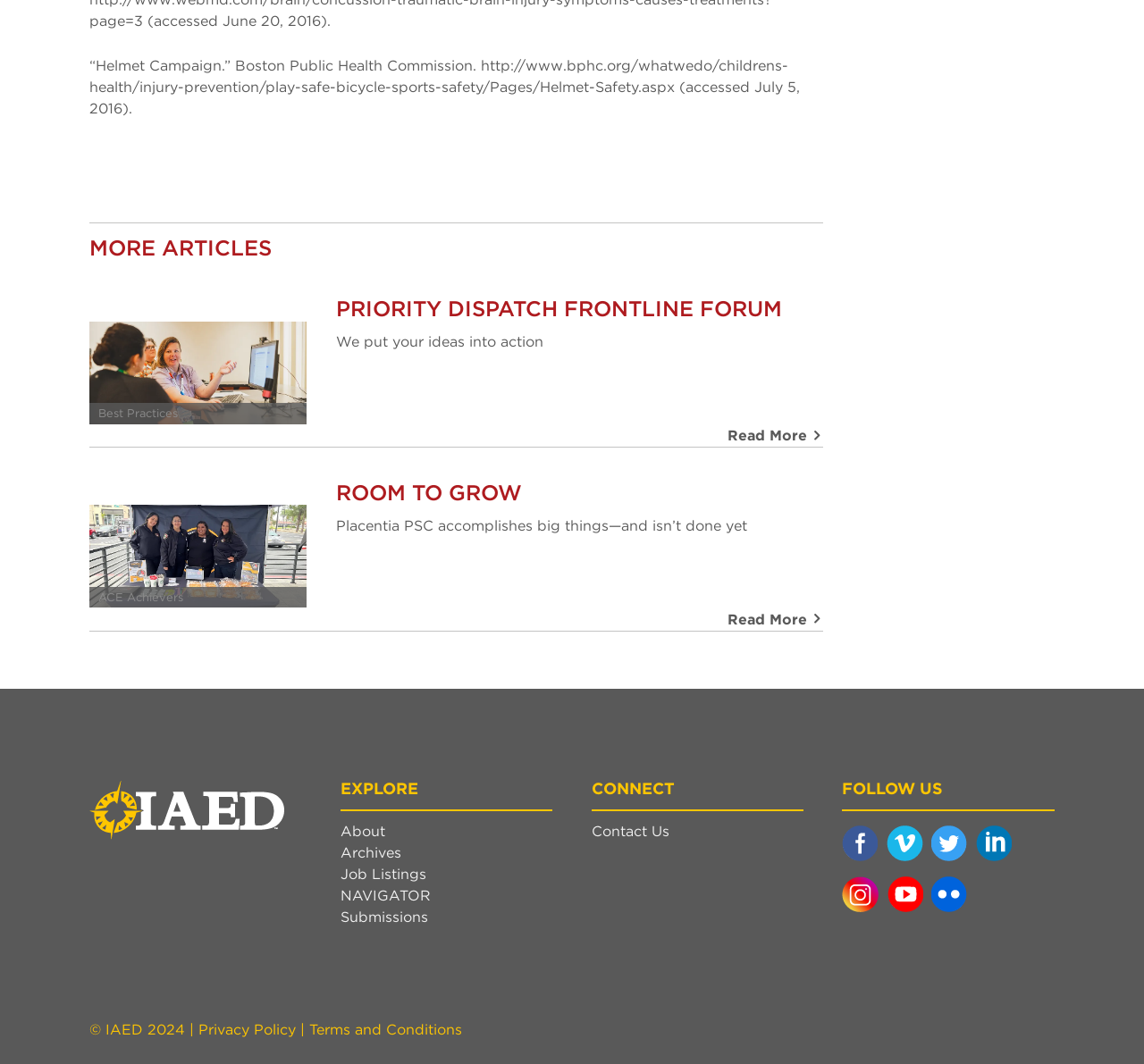Please determine the bounding box coordinates of the section I need to click to accomplish this instruction: "Visit About page".

[0.297, 0.772, 0.483, 0.792]